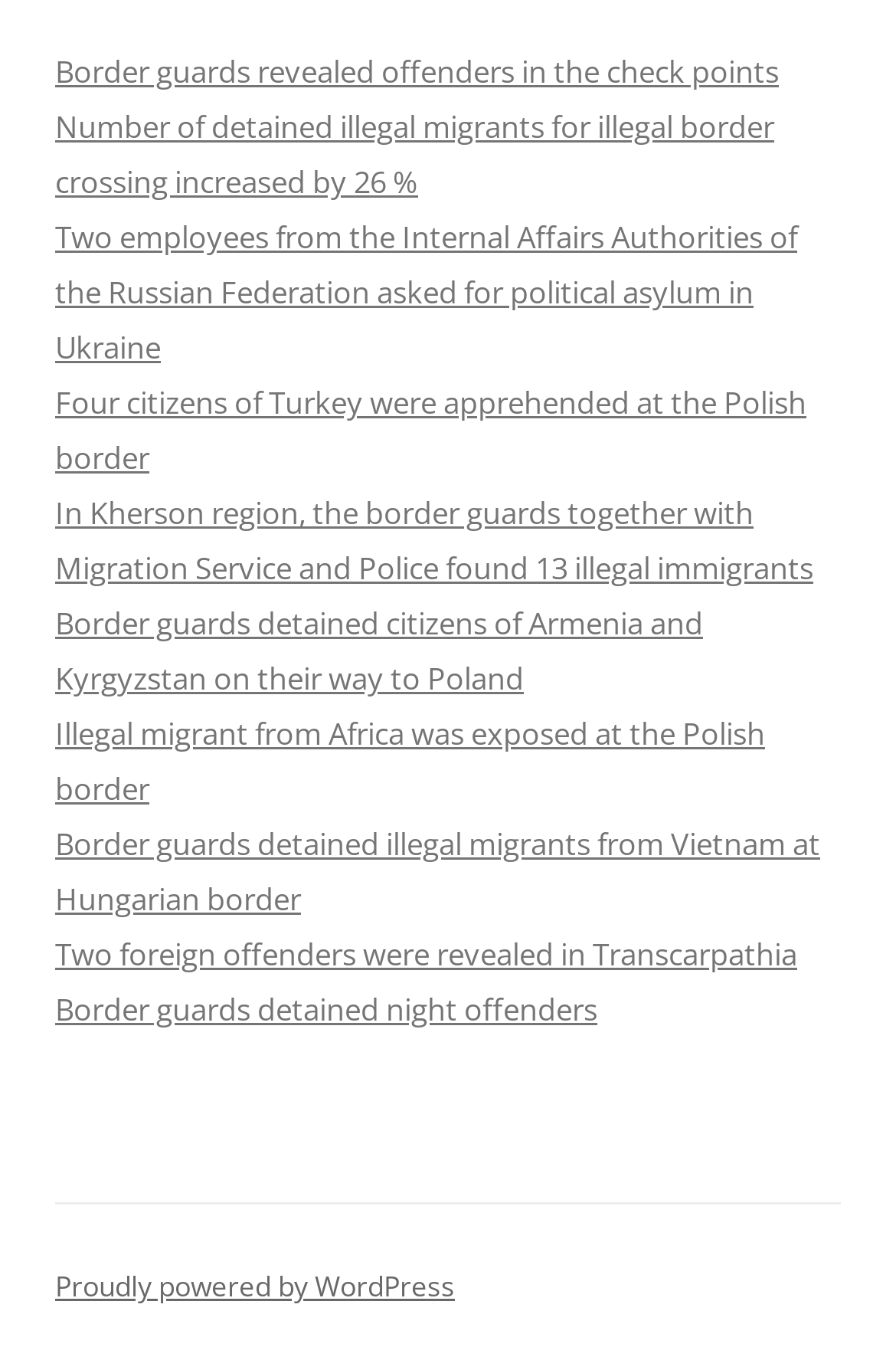Could you find the bounding box coordinates of the clickable area to complete this instruction: "Visit the WordPress website"?

[0.062, 0.925, 0.508, 0.954]